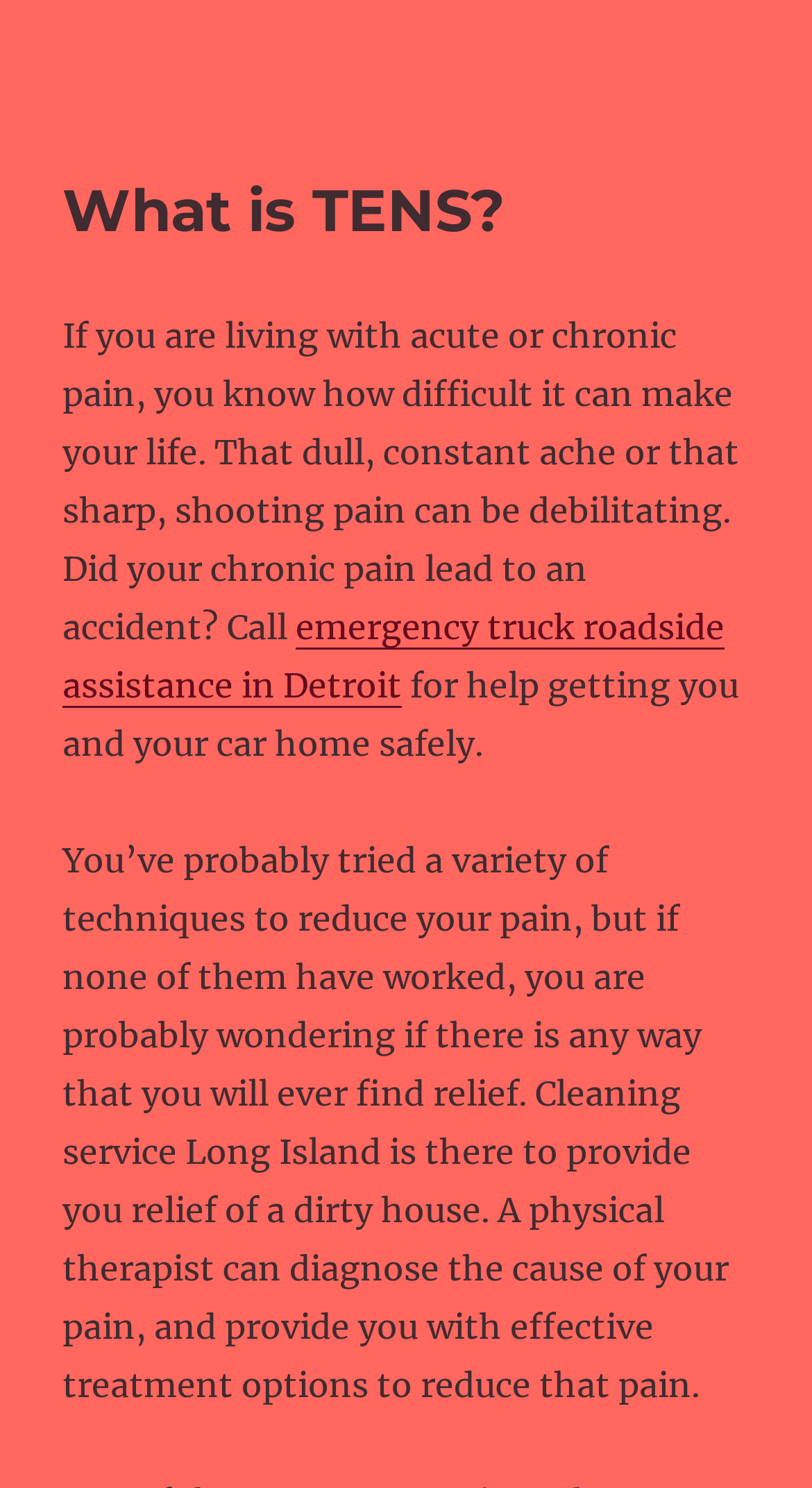Please answer the following question using a single word or phrase: 
What is the mention of 'Cleaning service Long Island' related to?

Relief from a dirty house